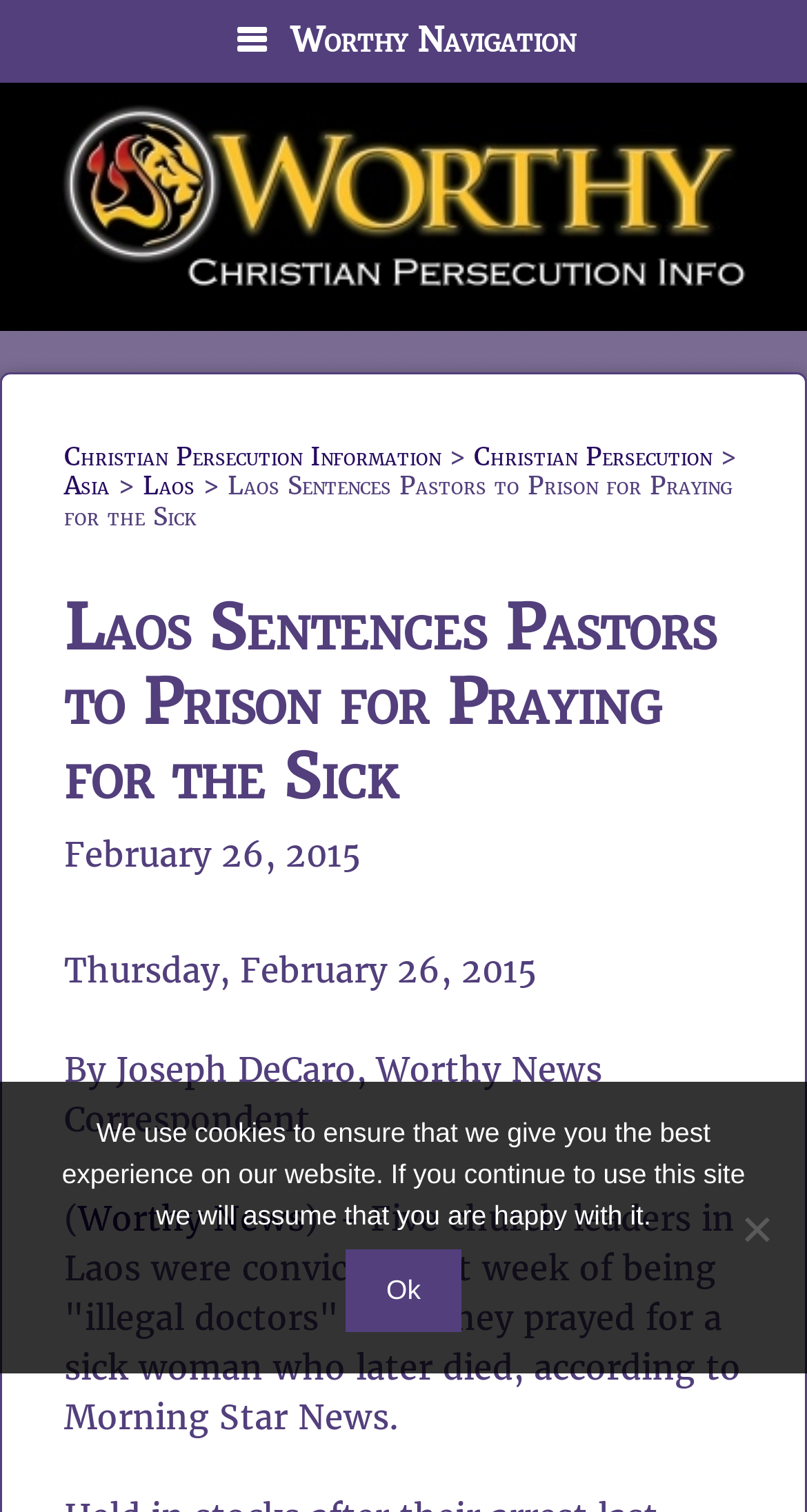Please locate the bounding box coordinates of the region I need to click to follow this instruction: "Click the Worthy Navigation button".

[0.0, 0.0, 1.0, 0.055]